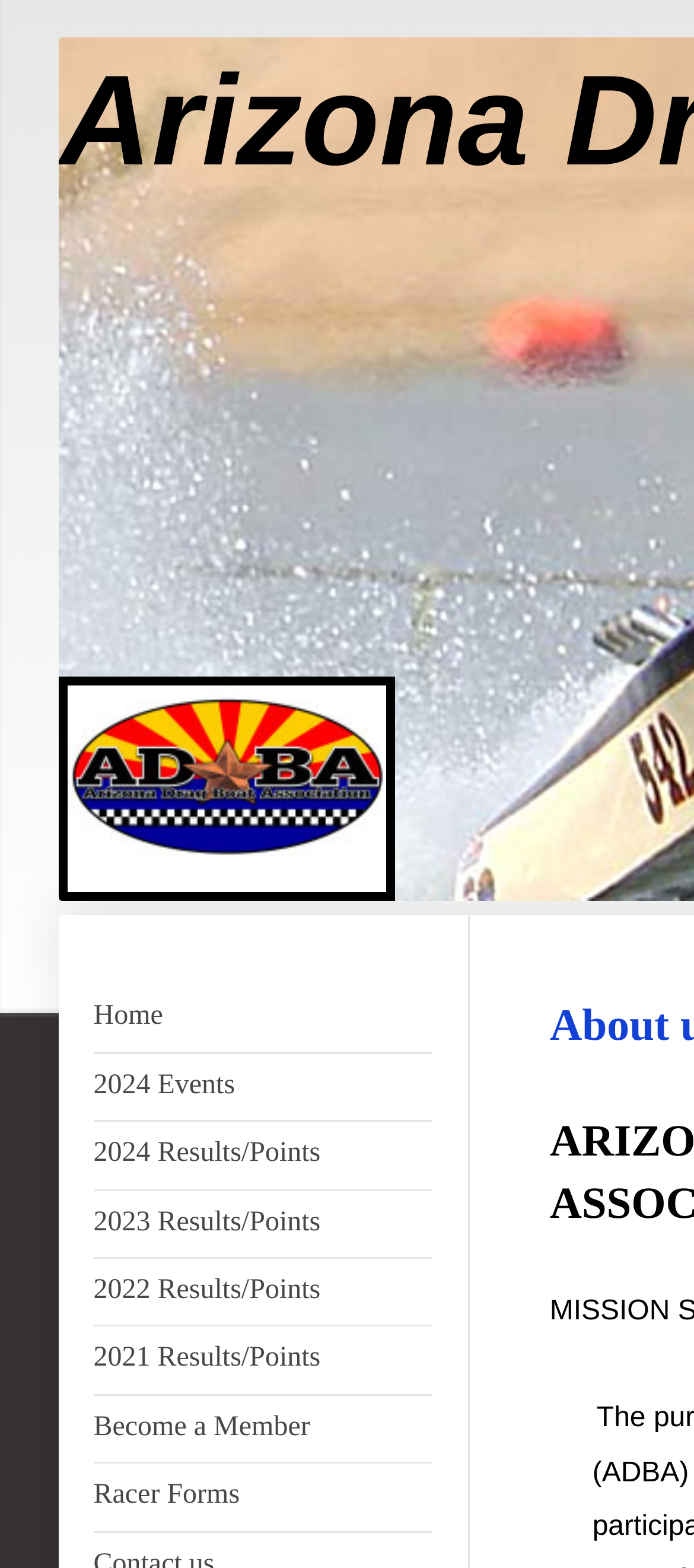Generate a comprehensive description of the webpage content.

The webpage appears to be related to a racing company, {{company_name}}, based in {{city}}. At the top, there is a navigation menu with 9 links, aligned horizontally and evenly spaced. The links are "Home", "2024 Events", "2024 Results/Points", "2023 Results/Points", "2022 Results/Points", "2021 Results/Points", "Become a Member", and "Racer Forms". 

Below the navigation menu, there is a large empty space, and at the bottom right corner, there is a static text element with a series of non-breaking spaces, which does not provide any meaningful information.